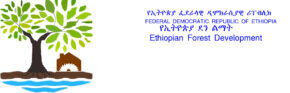What languages are used in the text accompanying the logo?
With the help of the image, please provide a detailed response to the question.

The text accompanying the logo is written in both Amharic and English, stating 'Federal Democratic Republic of Ethiopia' and 'Ethiopian Forest Development', reflecting the organization's commitment to environmental stewardship and its focus on forest management and development in Ethiopia.